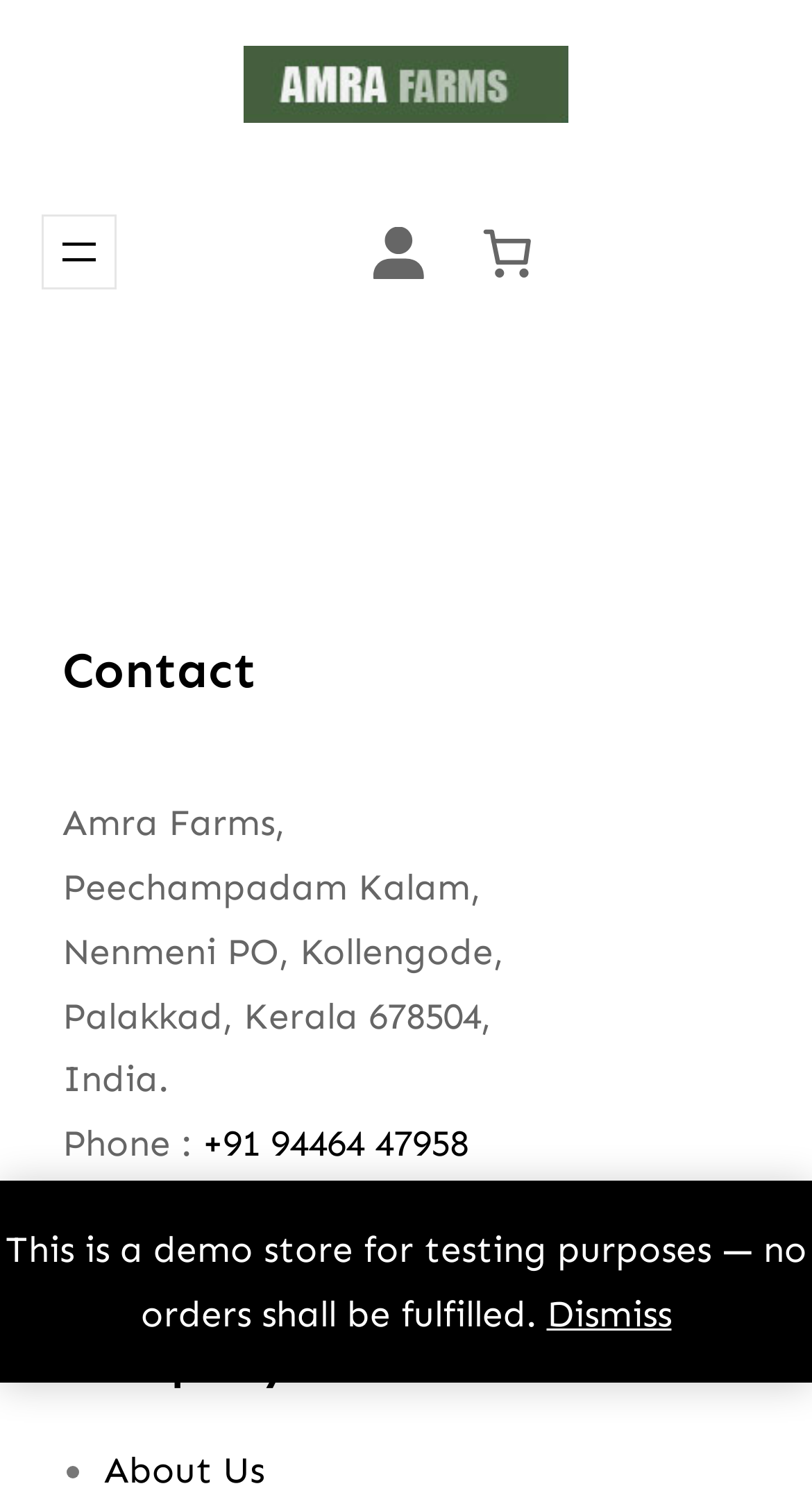What is the location of the farm?
Give a one-word or short phrase answer based on the image.

Palakkad, Kerala 678504, India